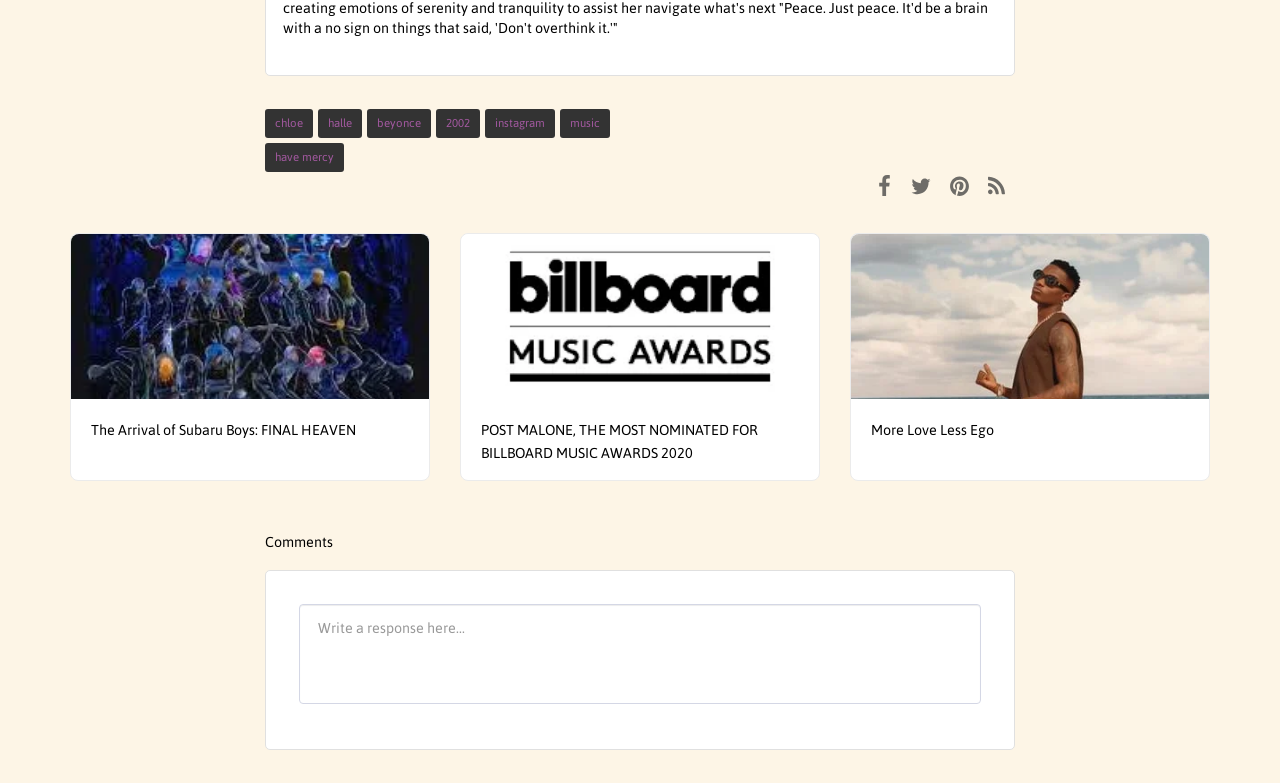Respond concisely with one word or phrase to the following query:
What is the name of the first celebrity mentioned?

Chloe